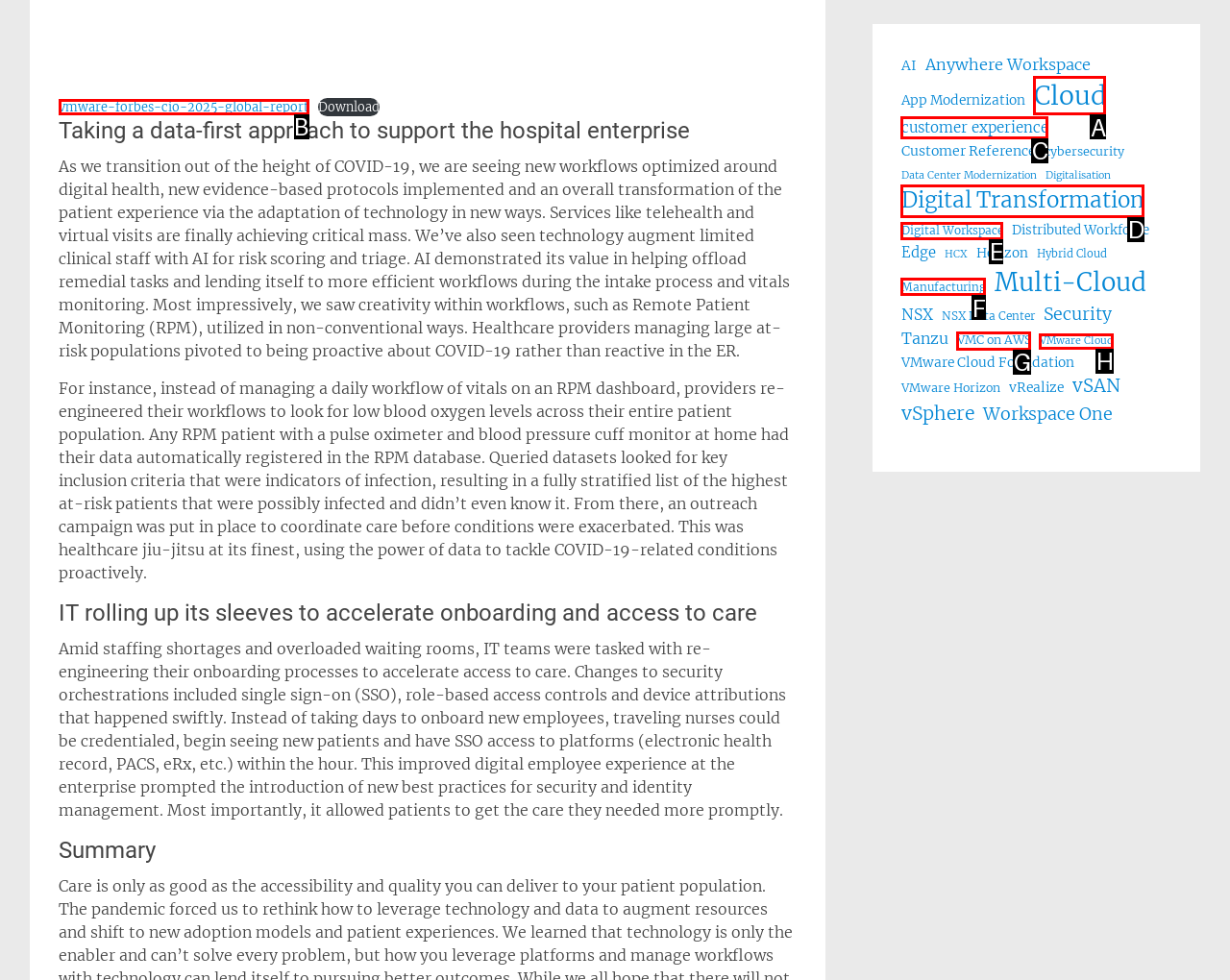Identify the HTML element that corresponds to the description: customer experience Provide the letter of the matching option directly from the choices.

C